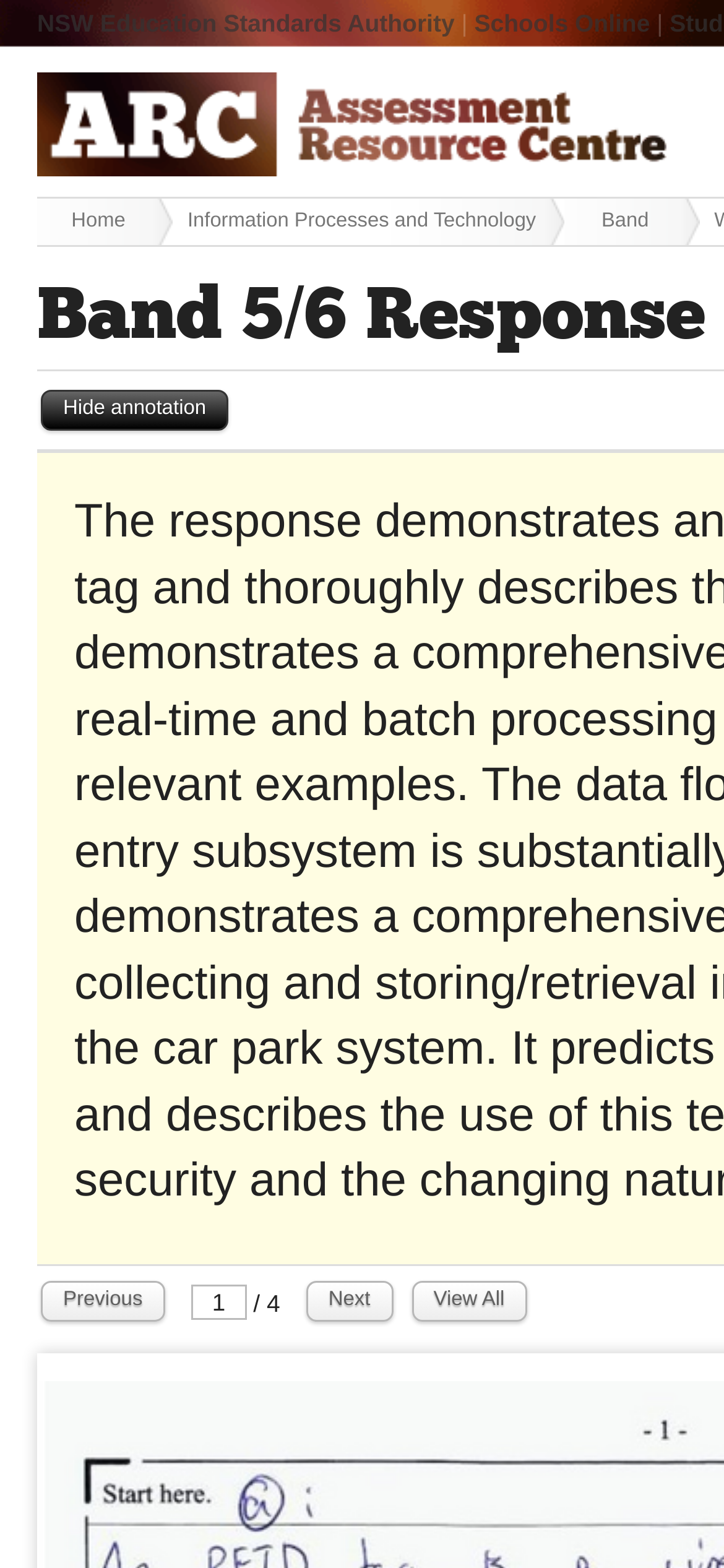What is the name of the authority?
Look at the screenshot and give a one-word or phrase answer.

NSW Education Standards Authority